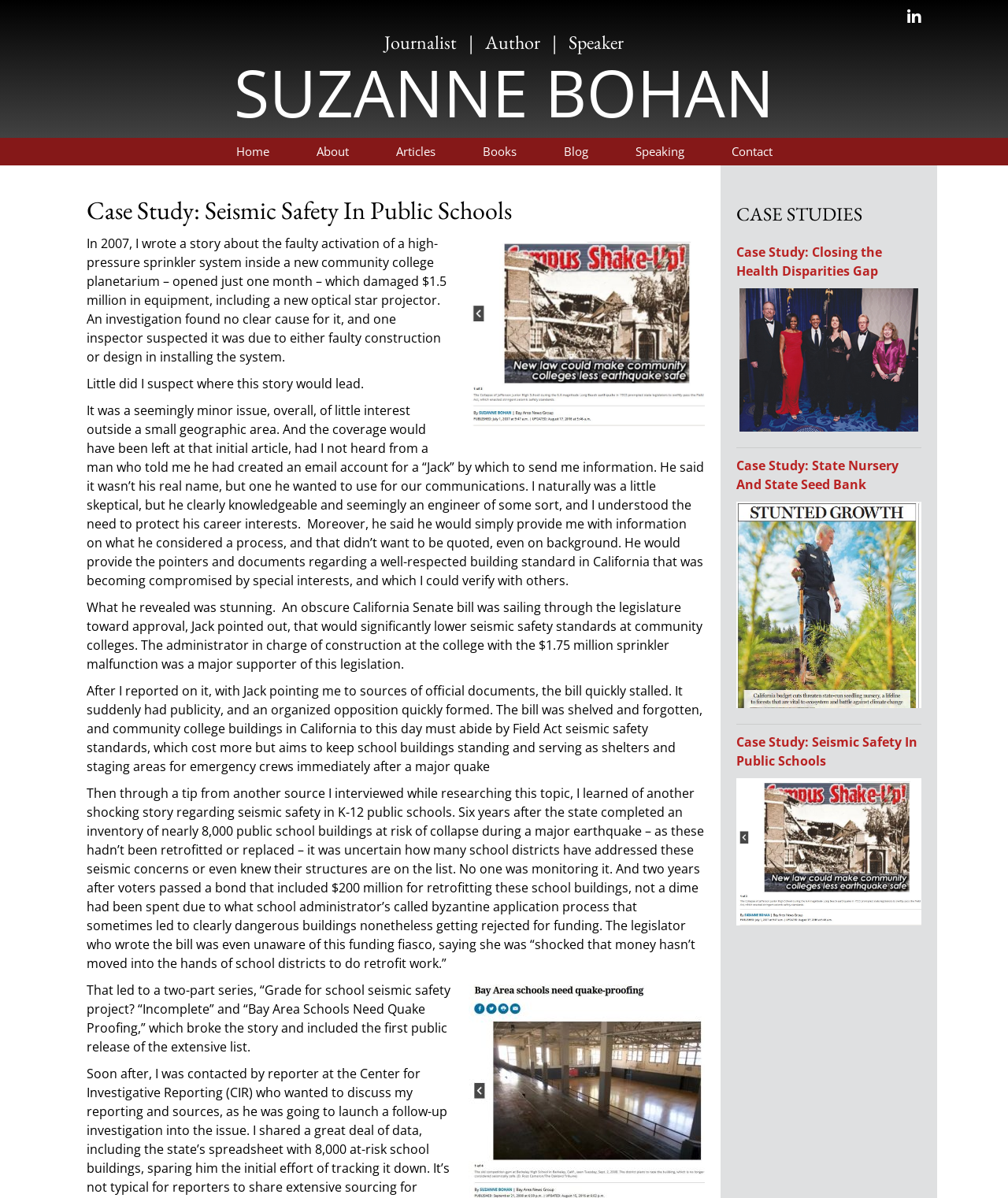Bounding box coordinates are specified in the format (top-left x, top-left y, bottom-right x, bottom-right y). All values are floating point numbers bounded between 0 and 1. Please provide the bounding box coordinate of the region this sentence describes: About

[0.298, 0.116, 0.361, 0.138]